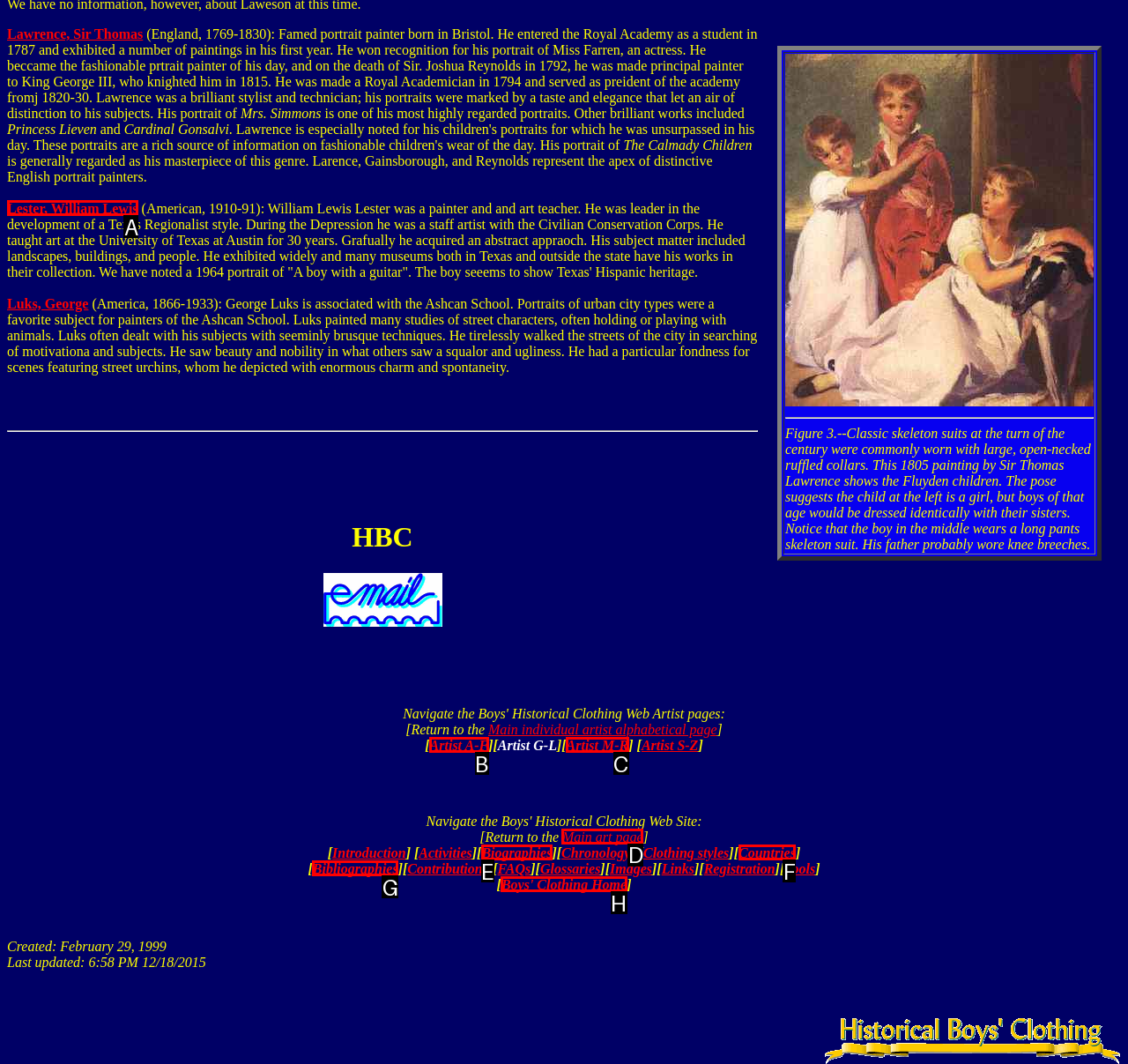Tell me which option I should click to complete the following task: visit Facebook Answer with the option's letter from the given choices directly.

None